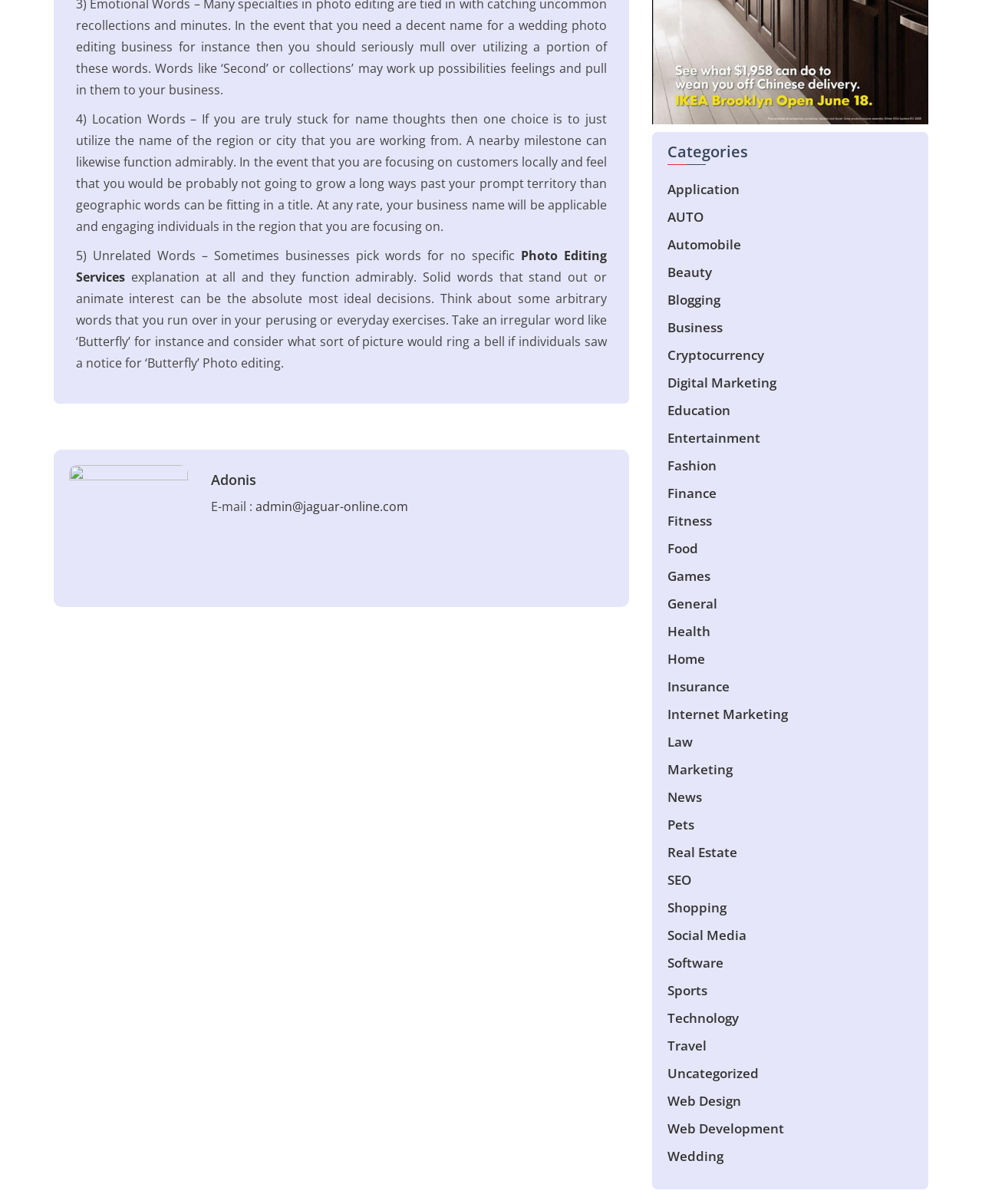Determine the bounding box for the described UI element: "Photo Editing Services".

[0.077, 0.205, 0.618, 0.237]